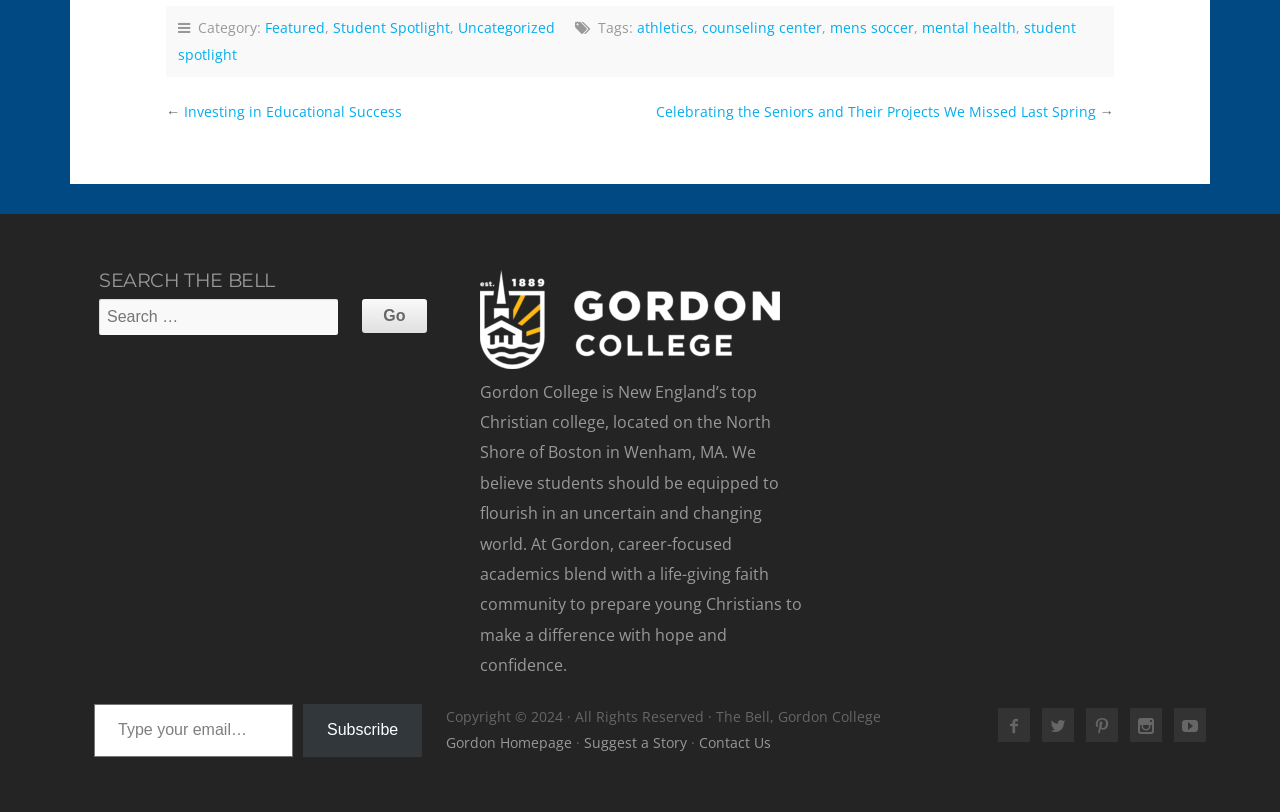Based on the element description Gordon Homepage, identify the bounding box of the UI element in the given webpage screenshot. The coordinates should be in the format (top-left x, top-left y, bottom-right x, bottom-right y) and must be between 0 and 1.

[0.349, 0.903, 0.447, 0.927]